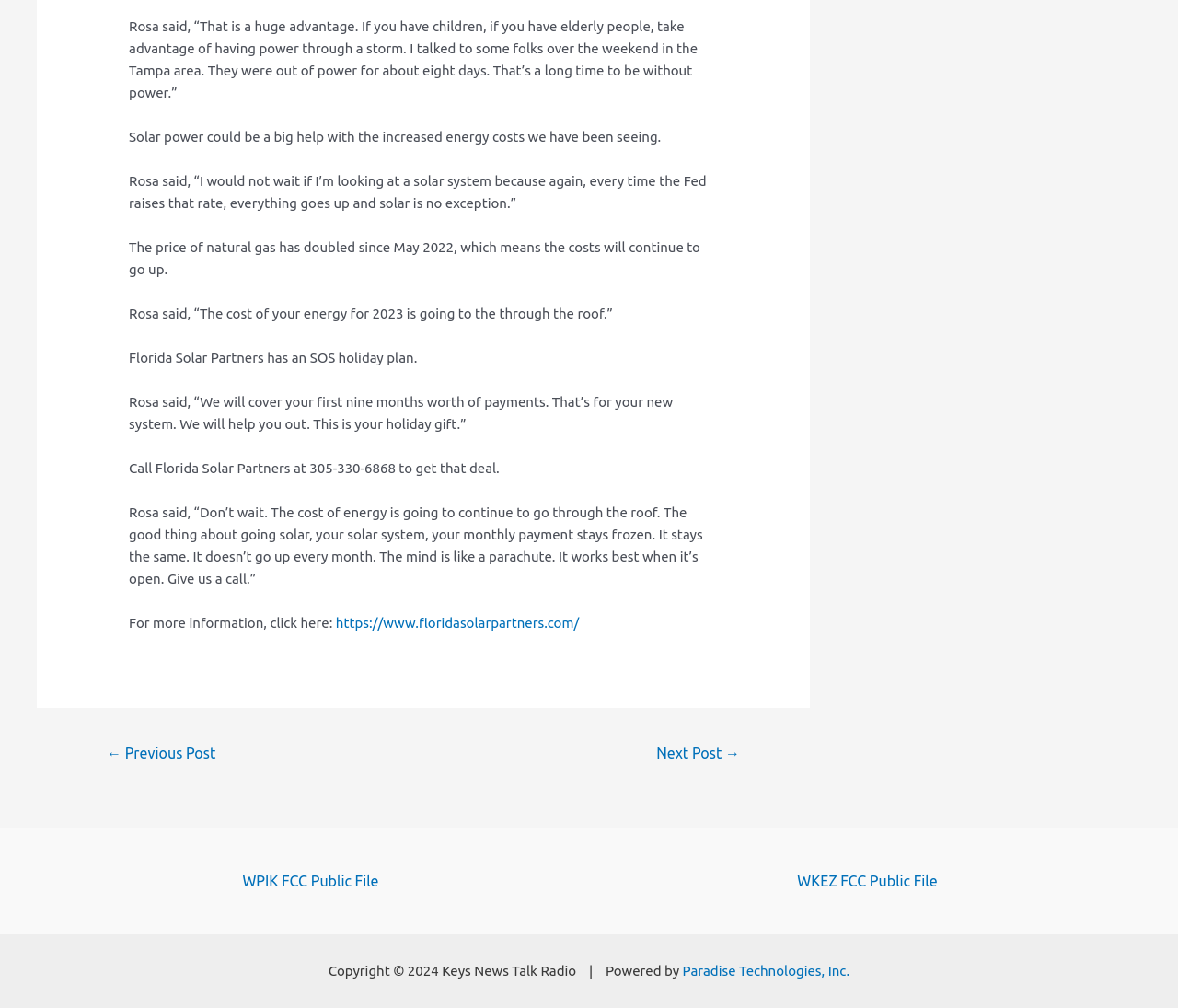Please give a concise answer to this question using a single word or phrase: 
What is the purpose of going solar according to Rosa?

Monthly payment stays frozen